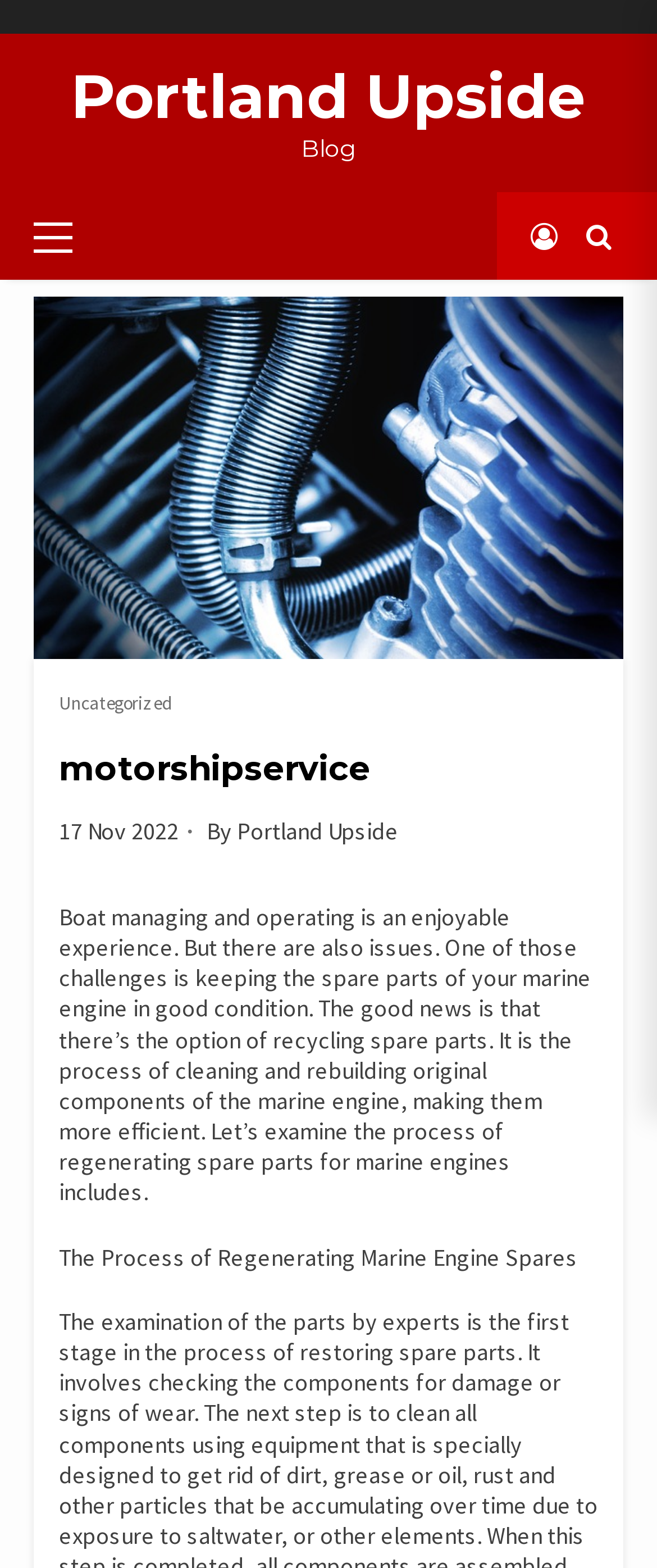Give a one-word or one-phrase response to the question: 
What is the topic of the latest article?

Regenerating Marine Engine Spares